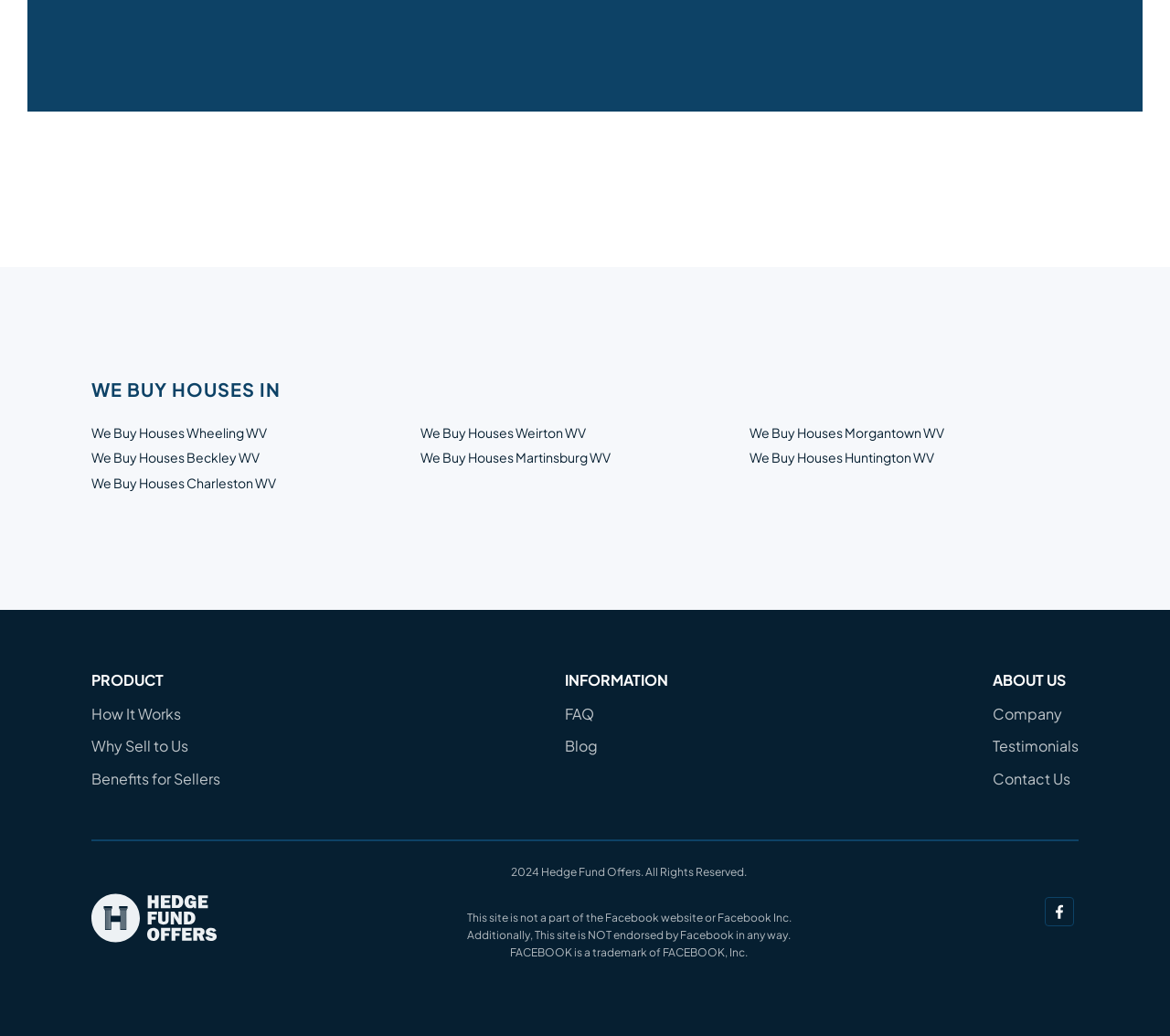What is the main service offered by this website? Analyze the screenshot and reply with just one word or a short phrase.

House buying